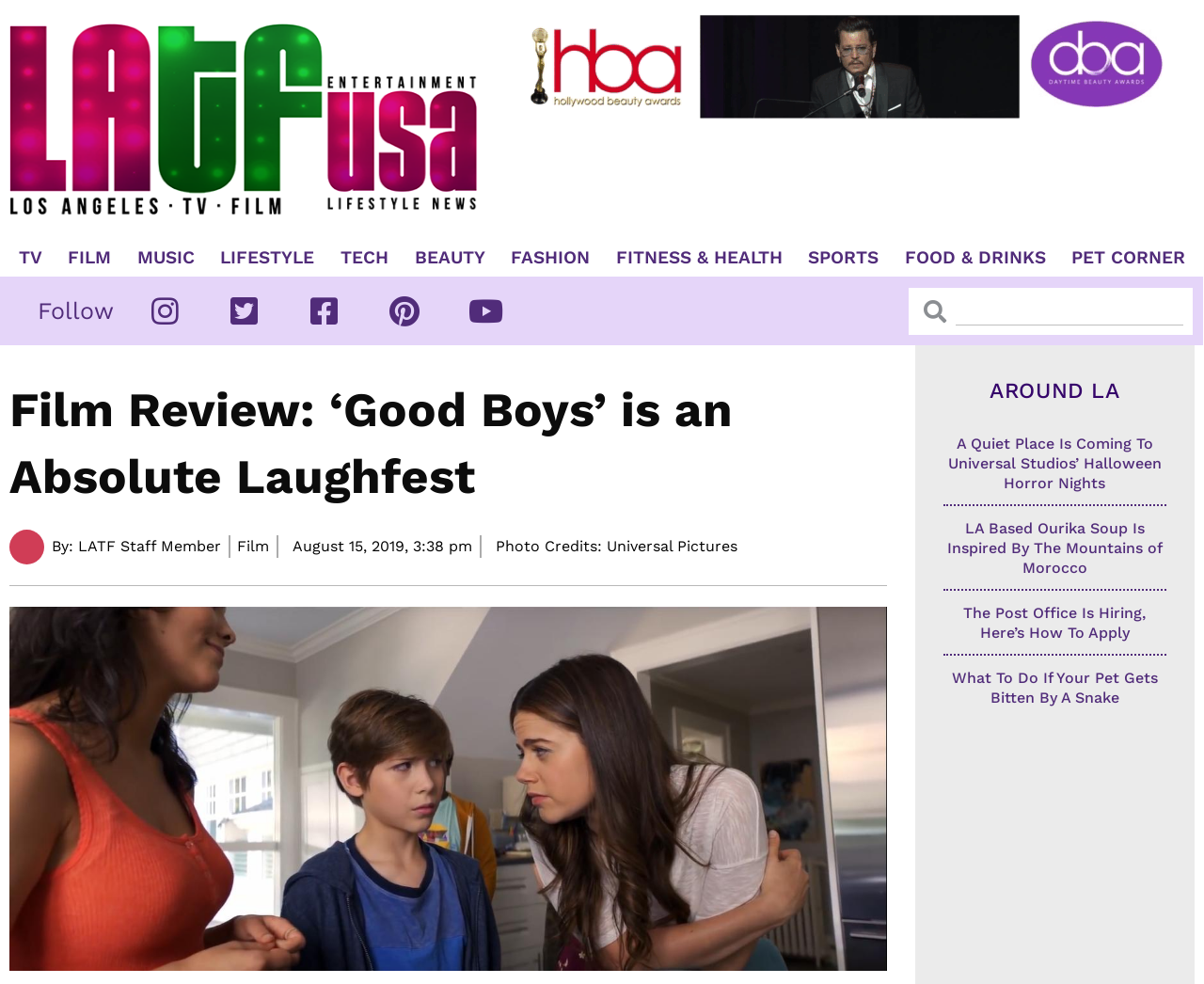Determine the bounding box coordinates for the UI element matching this description: "Food & Drinks".

[0.744, 0.252, 0.876, 0.272]